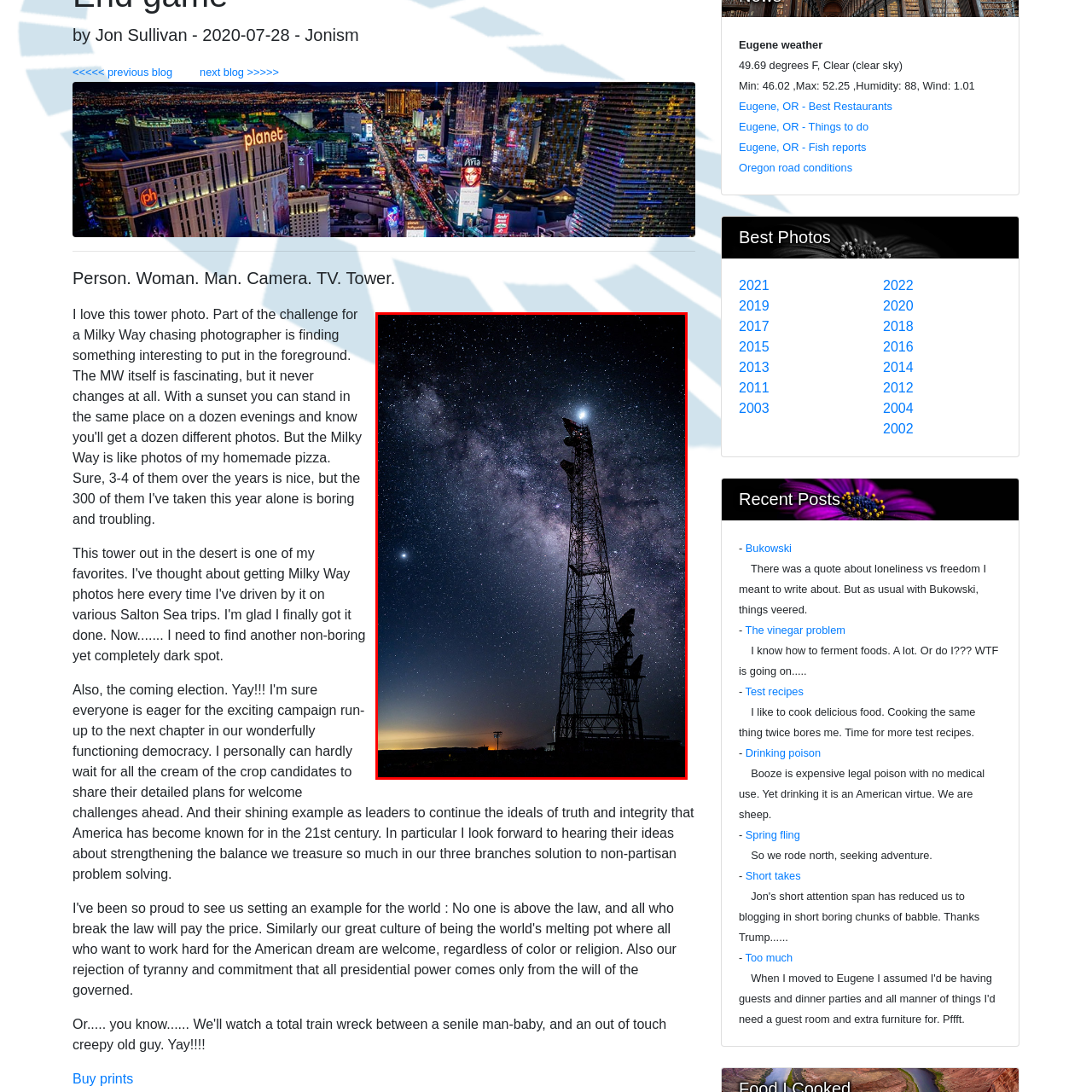What is the photographer's name?
Analyze the image surrounded by the red bounding box and provide a thorough answer.

The caption states that the photographer, Jon Sullivan, dated this piece July 28, 2020, representing a moment frozen in time where the worlds of the terrestrial and the celestial converge.